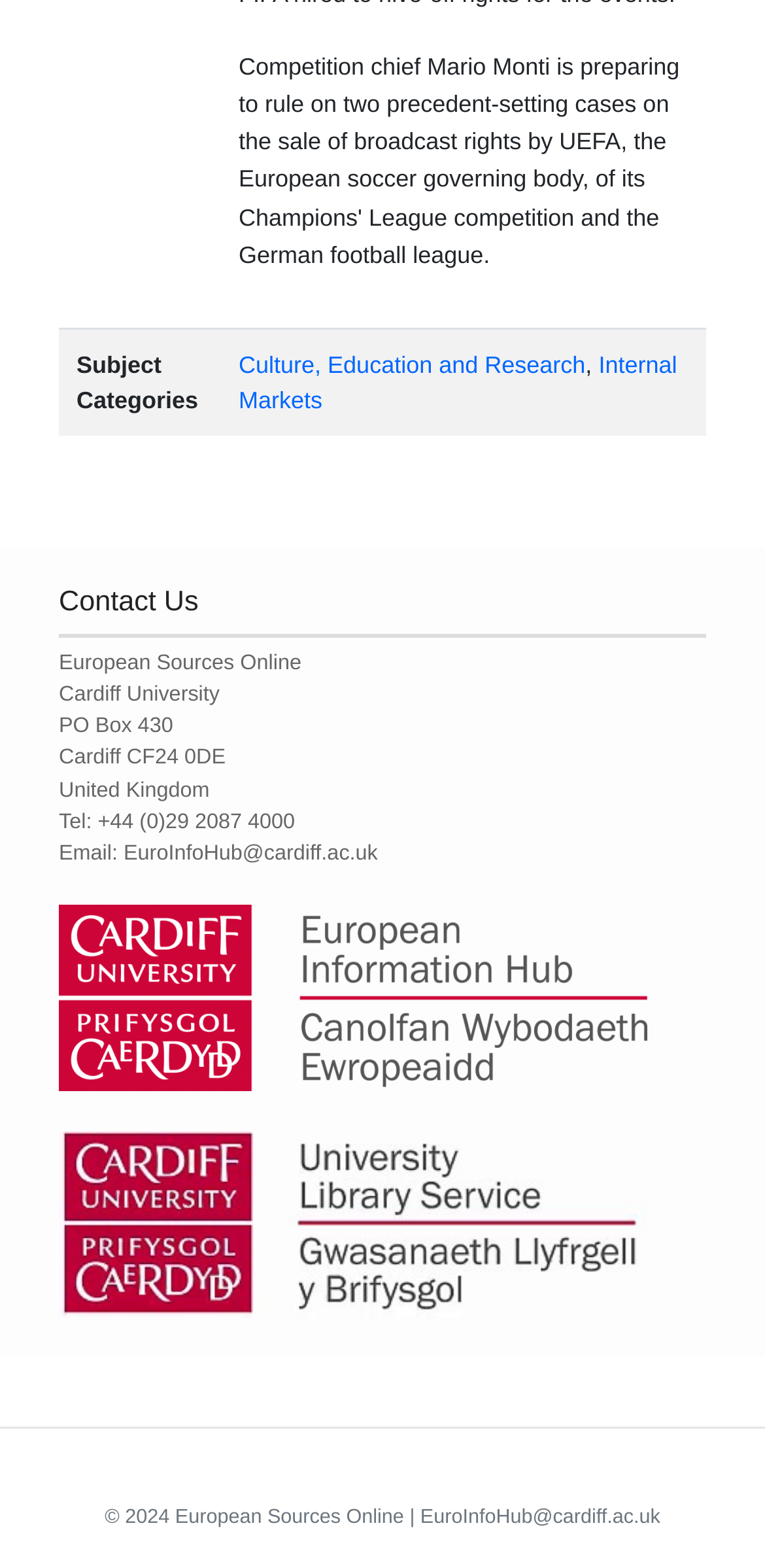What is the email address to contact?
Based on the screenshot, provide a one-word or short-phrase response.

EuroInfoHub@cardiff.ac.uk